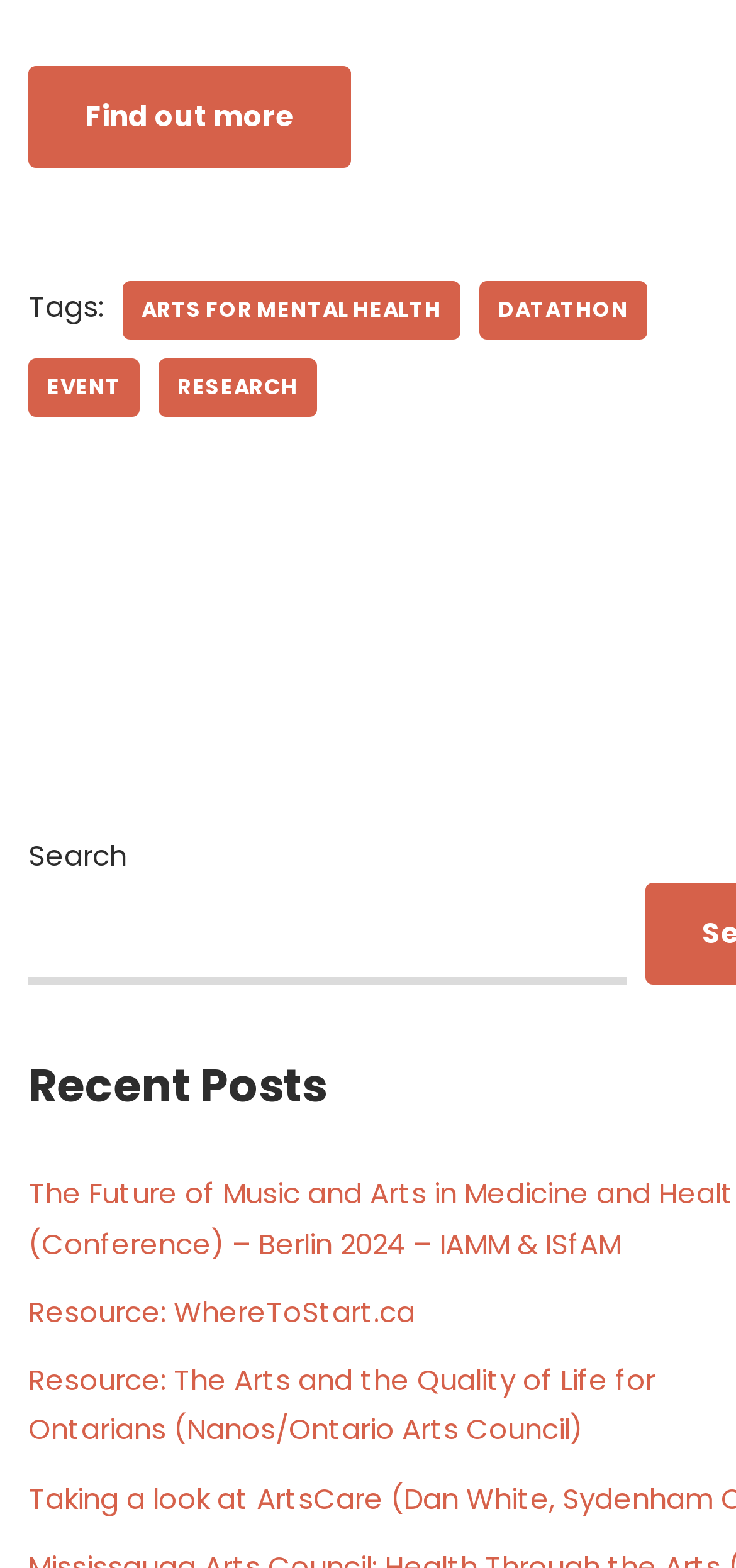What is the last resource listed on the webpage?
Craft a detailed and extensive response to the question.

The last resource listed on the webpage is 'Resource: The Arts and the Quality of Life for Ontarians (Nanos/Ontario Arts Council)' which is located at the bottom of the webpage with a bounding box of [0.038, 0.867, 0.89, 0.924].